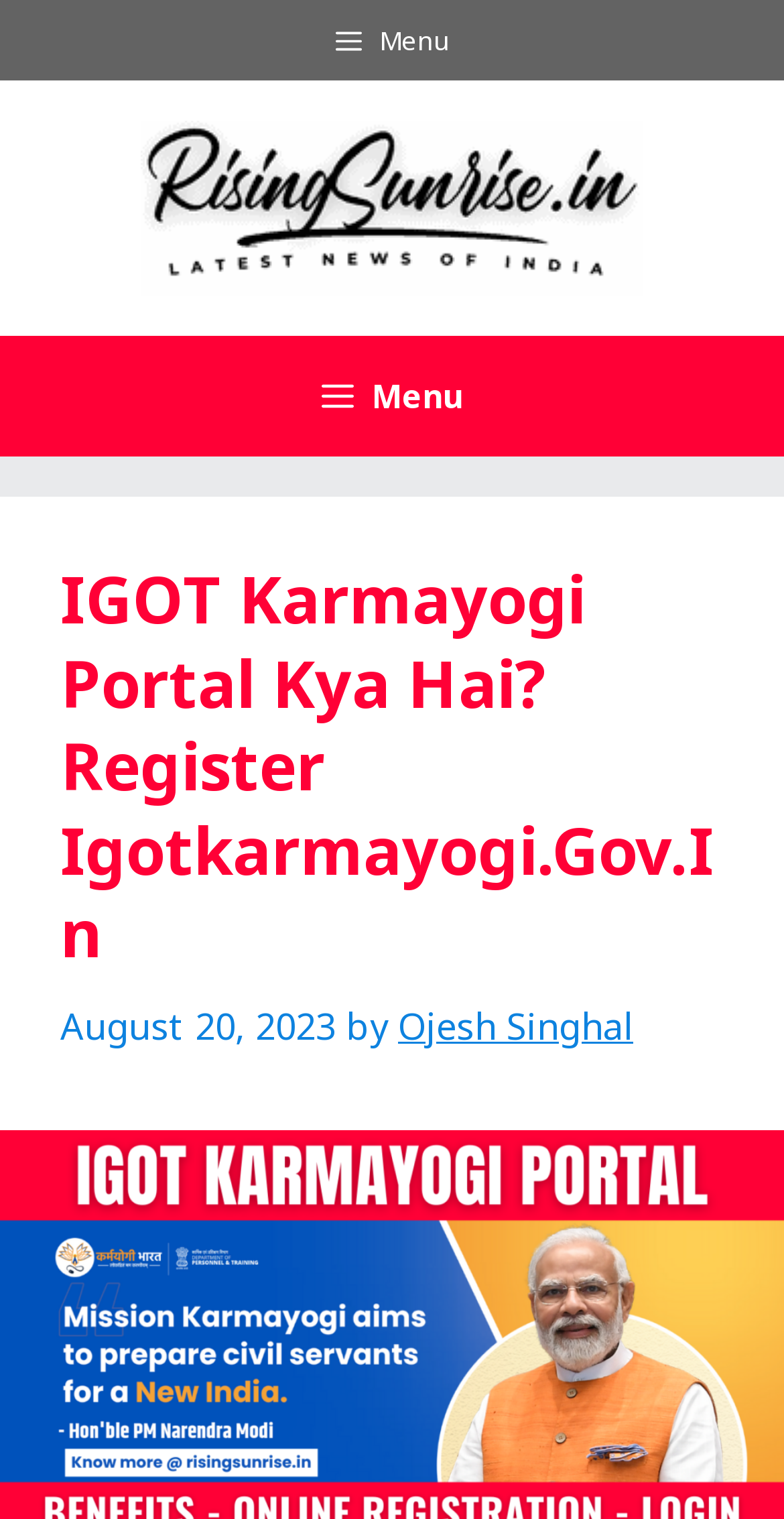Using the format (top-left x, top-left y, bottom-right x, bottom-right y), and given the element description, identify the bounding box coordinates within the screenshot: Ojesh Singhal

[0.508, 0.659, 0.808, 0.691]